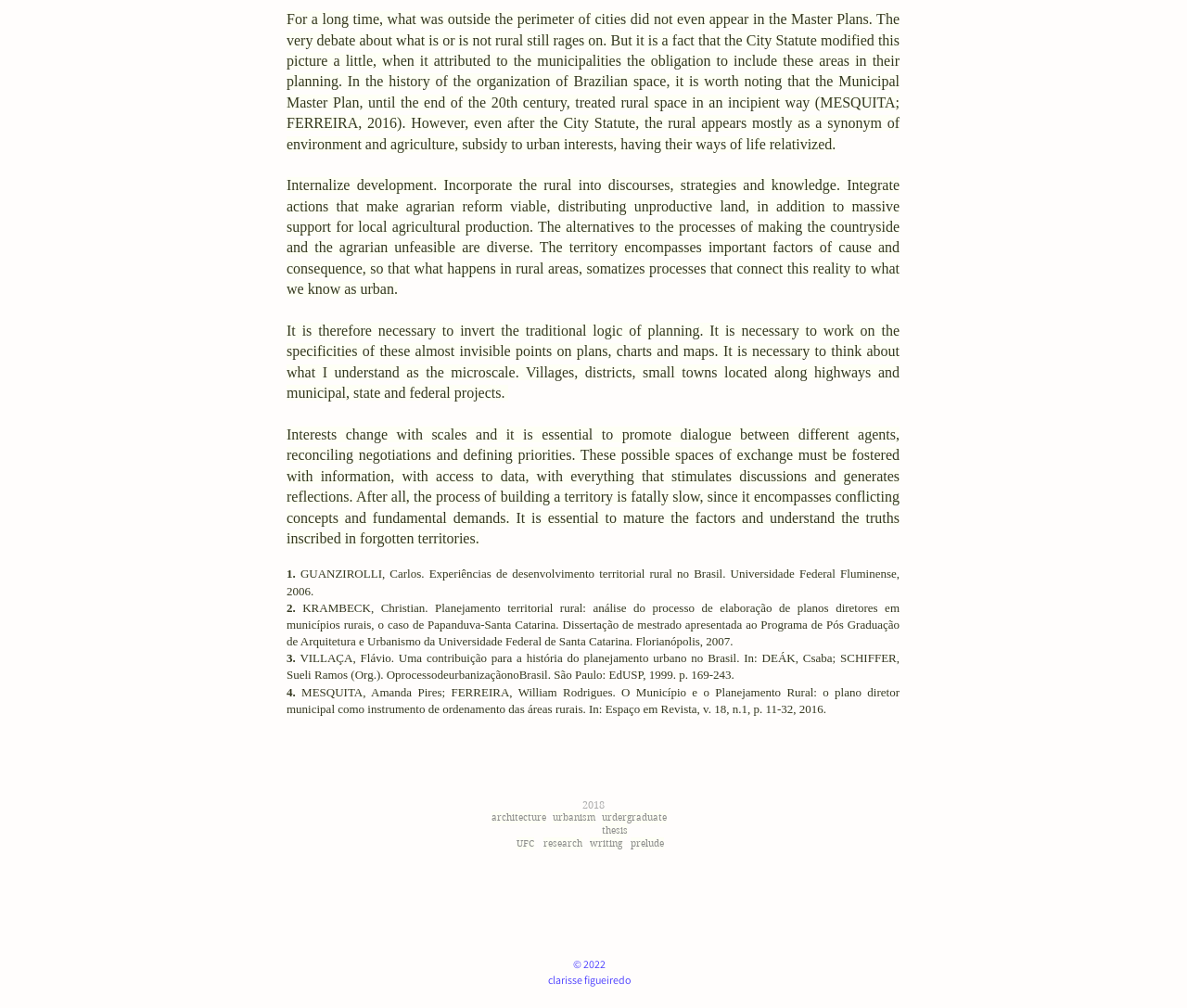Respond with a single word or phrase for the following question: 
What is the copyright year mentioned at the bottom of the page?

2022